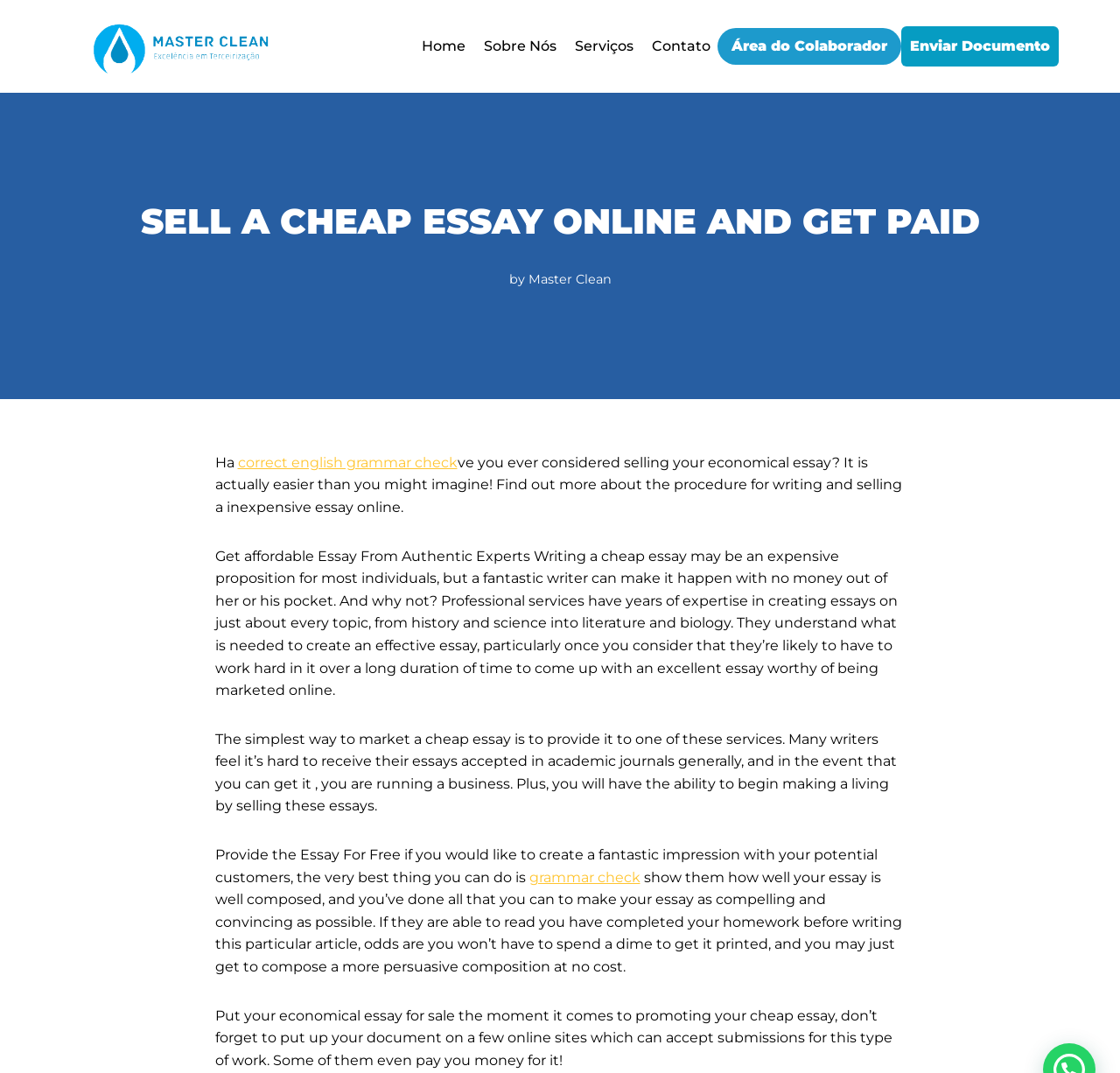Locate the bounding box coordinates of the area that needs to be clicked to fulfill the following instruction: "Click on the 'correct english grammar check' link". The coordinates should be in the format of four float numbers between 0 and 1, namely [left, top, right, bottom].

[0.212, 0.423, 0.408, 0.439]